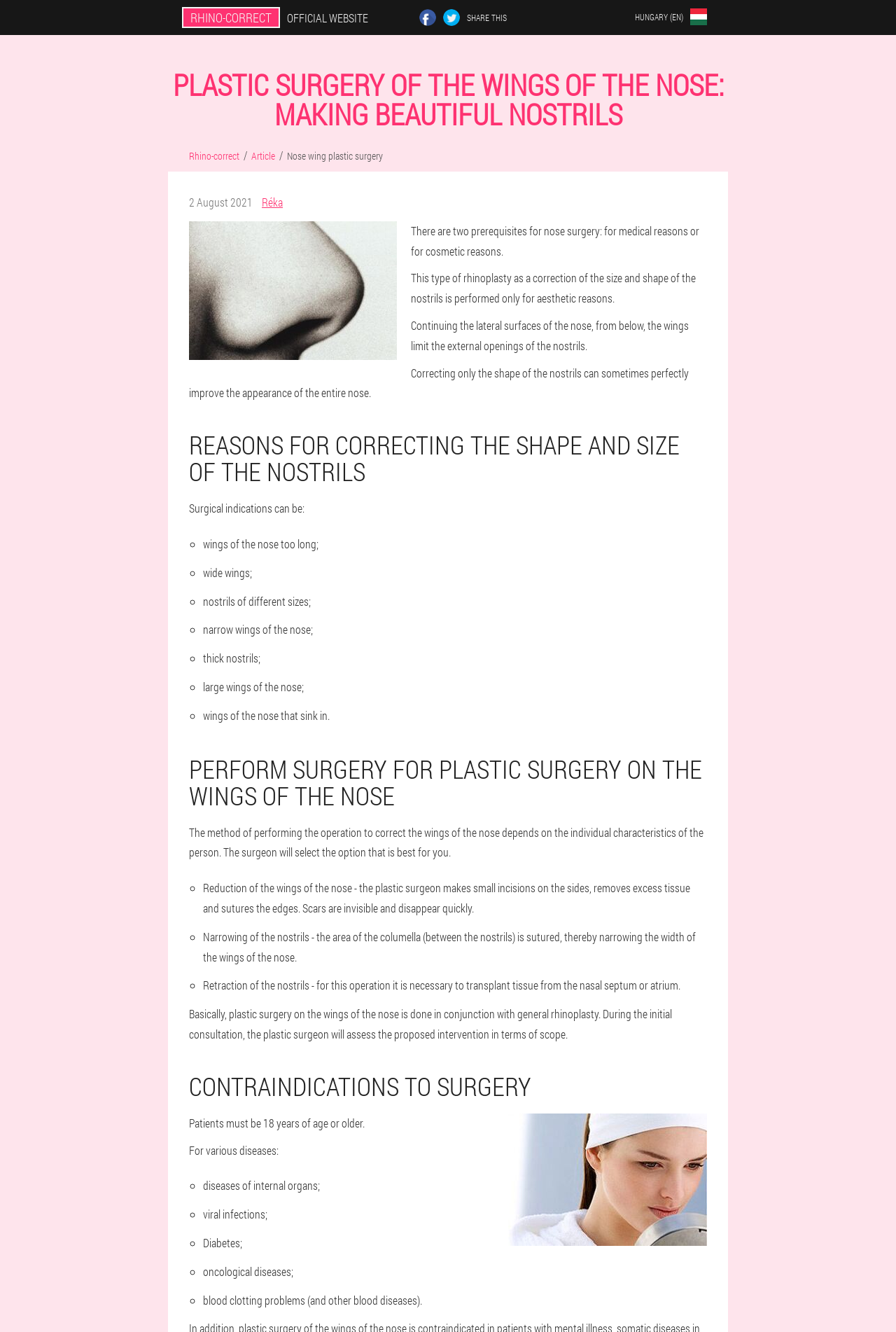Determine the bounding box coordinates of the element's region needed to click to follow the instruction: "Share this page". Provide these coordinates as four float numbers between 0 and 1, formatted as [left, top, right, bottom].

[0.521, 0.009, 0.566, 0.017]